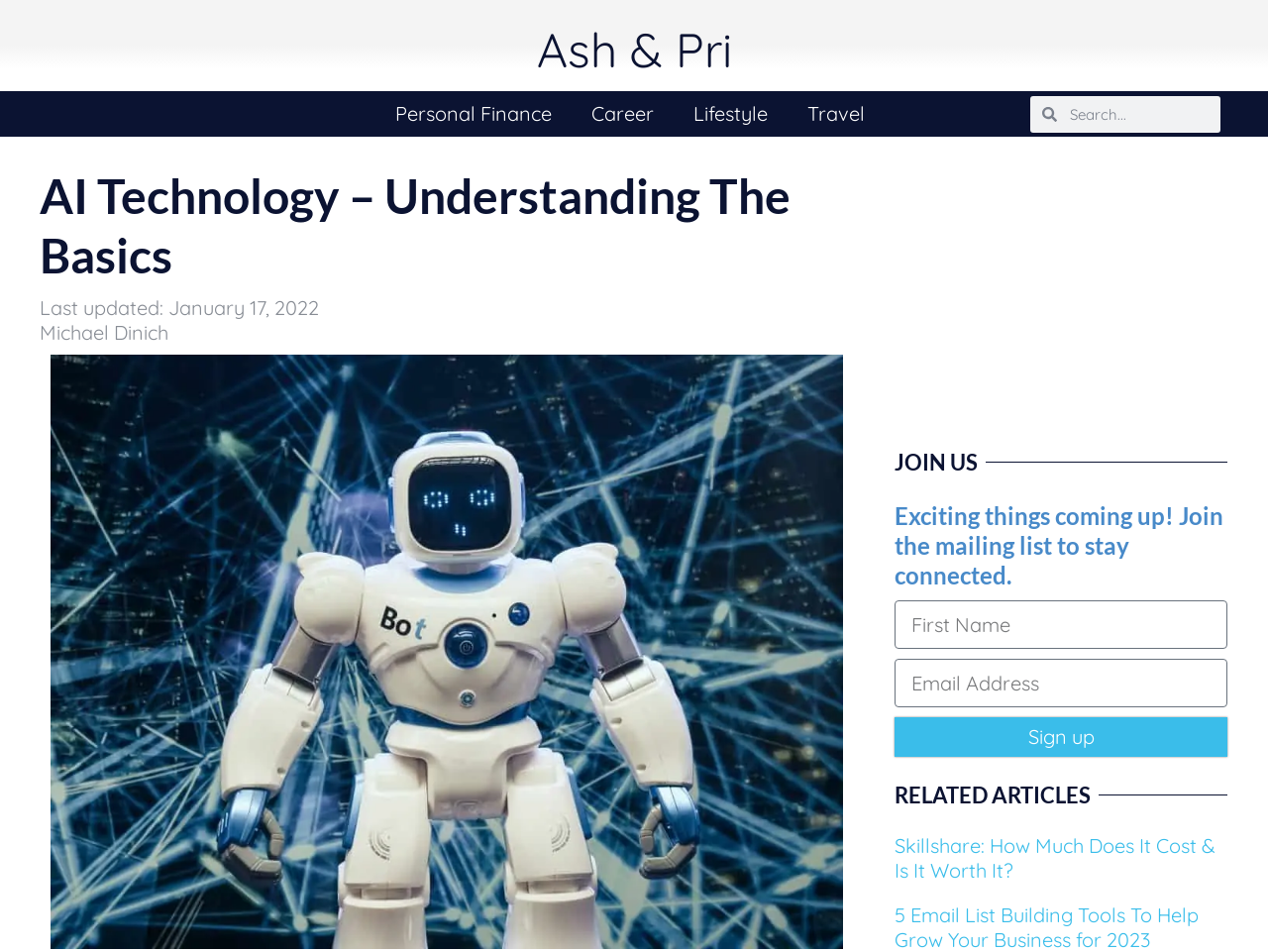Find the bounding box coordinates for the HTML element described in this sentence: "arXiv reaDer". Provide the coordinates as four float numbers between 0 and 1, in the format [left, top, right, bottom].

None